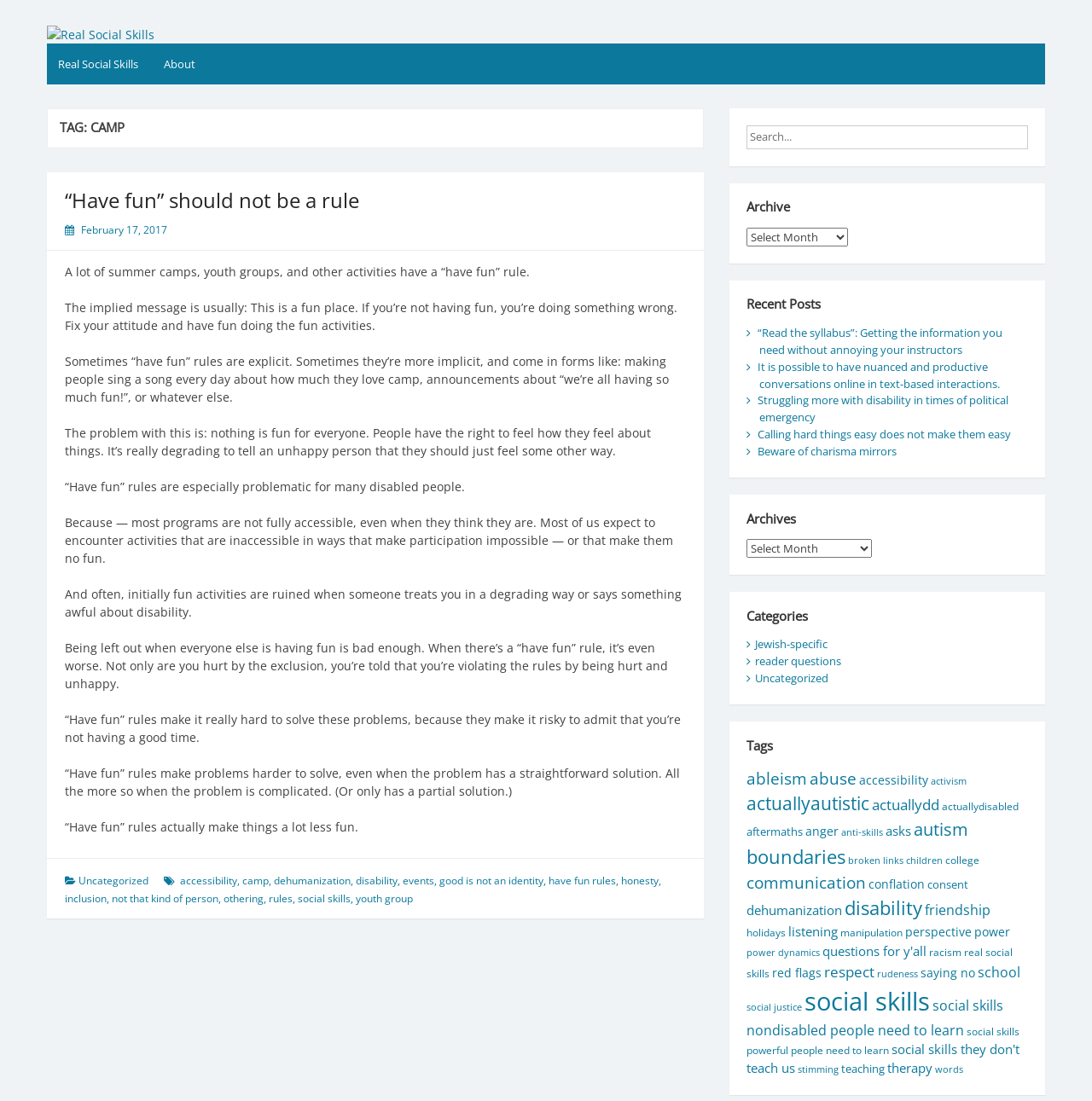Based on the element description holidays, identify the bounding box of the UI element in the given webpage screenshot. The coordinates should be in the format (top-left x, top-left y, bottom-right x, bottom-right y) and must be between 0 and 1.

[0.684, 0.84, 0.719, 0.853]